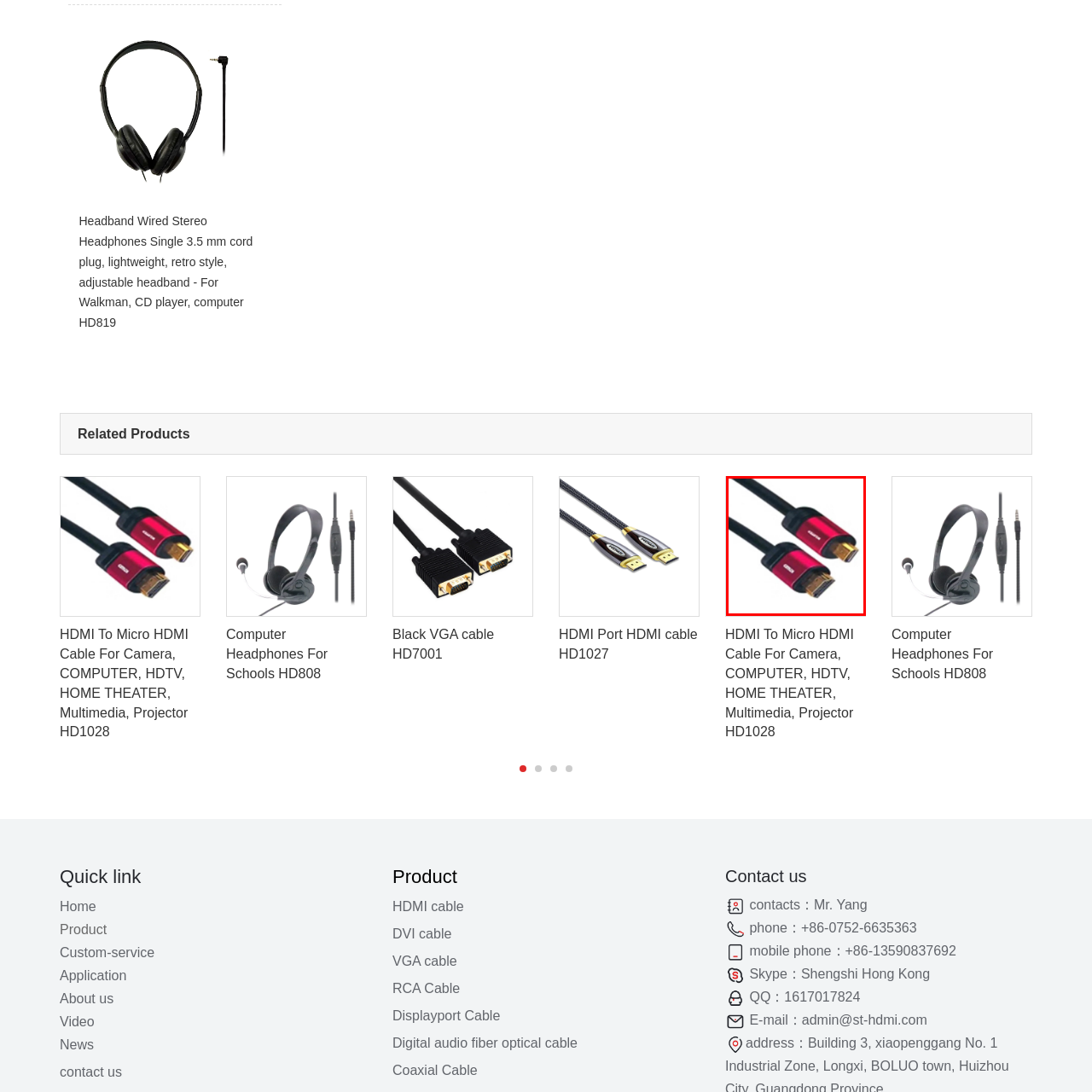Explain the image in the red bounding box with extensive details.

This image features an HDMI to Micro HDMI cable, designed for use with cameras, computers, HDTVs, home theaters, and multimedia projectors. The cable is noted for its sleek design, with distinctive connectors that showcase a combination of a black body and metallic red accents. This cable facilitates high-definition video and audio transfer, making it ideal for connecting devices that require reliable and high-quality connections. Ideal for both personal and professional use, it supports a wide range of multimedia applications, enhancing the viewing experience across various devices.